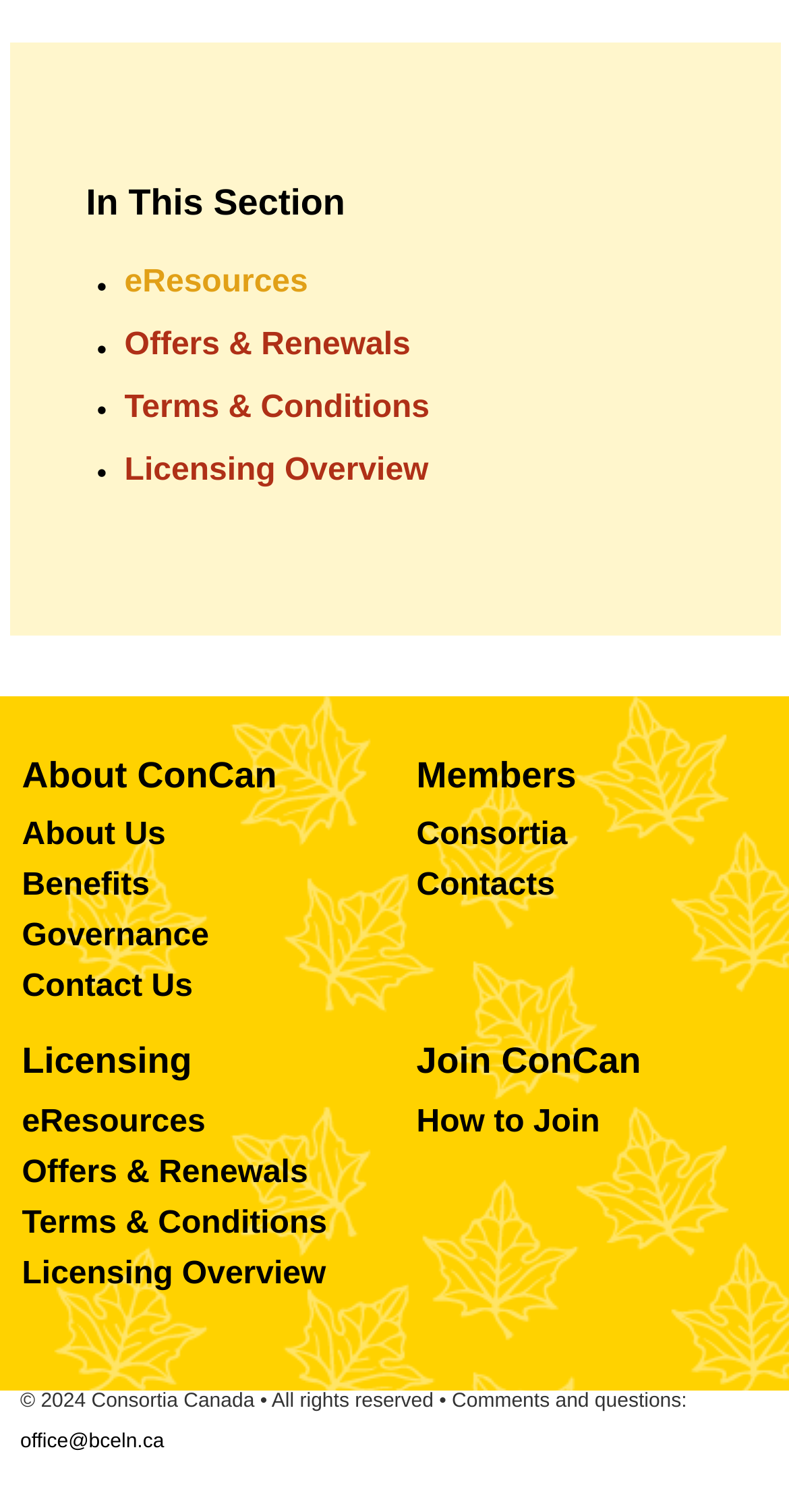How many sections are on the webpage?
Answer the question with a single word or phrase by looking at the picture.

5